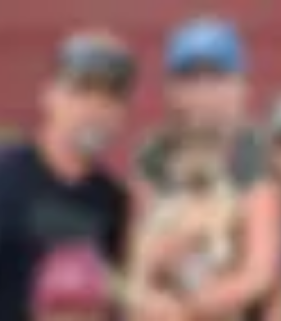What is the theme of the event?
Based on the visual information, provide a detailed and comprehensive answer.

The theme of the event is to find loving homes for rescued animals, which is reflected in the joyful moment captured in the image, emphasizing the love and companionship that pets bring to our lives.